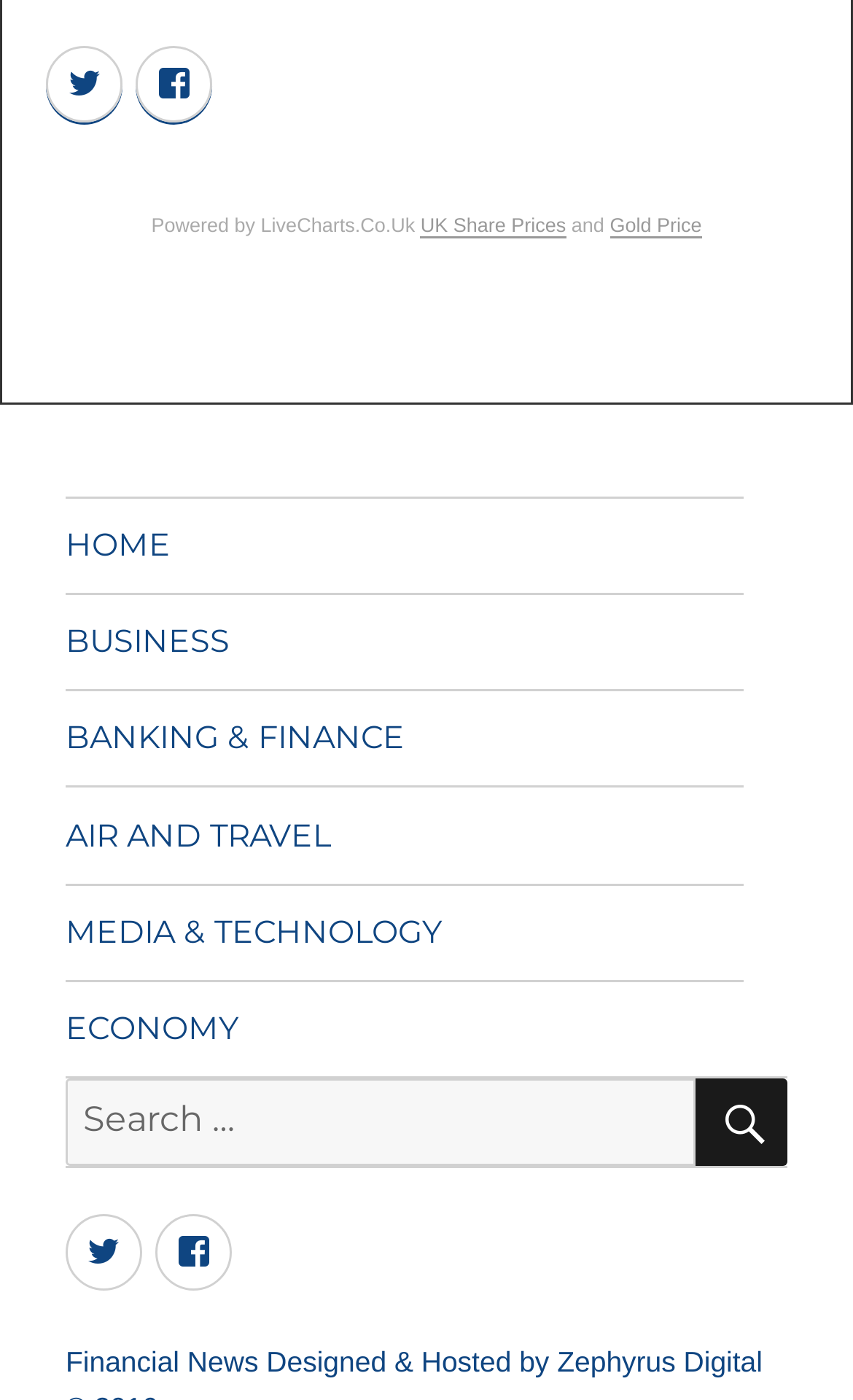Please specify the bounding box coordinates of the clickable region necessary for completing the following instruction: "View UK Share Prices". The coordinates must consist of four float numbers between 0 and 1, i.e., [left, top, right, bottom].

[0.493, 0.153, 0.664, 0.169]